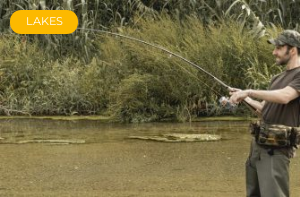Offer a detailed caption for the image presented.

The image depicts a focused angler standing in a tranquil waterway, engaged in the art of fishing. He casts his rod skillfully, demonstrating a blend of patience and technique that is essential for a successful catch. The surroundings are lush with greenery, reflecting the natural beauty often found near fishing spots. This scene encapsulates the serene yet exhilarating experience of fishing, particularly in lakes, where opportunities for catching species like bass, walleye, and catfish abound. Above the angler, a bright yellow label reads "LAKES," emphasizing the theme of the image and inviting viewers to explore more about fishing adventures in these aquatic environments.